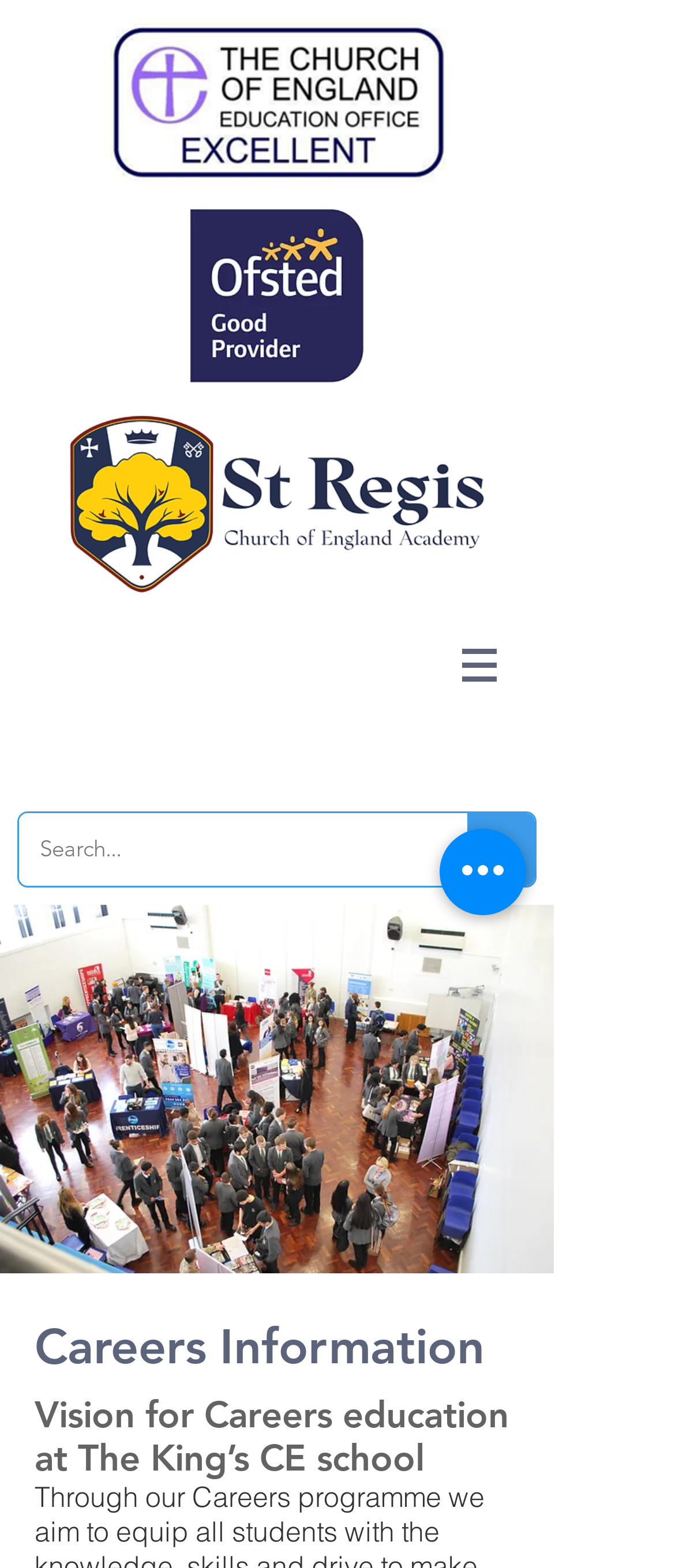How many buttons are on the webpage?
Please use the visual content to give a single word or phrase answer.

4